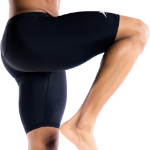Produce a meticulous caption for the image.

This image features a model wearing CompressionZ Compression Shorts, specifically designed for athletic purposes. The shorts, which are predominantly black, offer a snug fit that provides support during various physical activities, such as running, biking, and workouts. The model is depicted in a dynamic pose, showcasing the flexibility and comfort of the garment. This style is particularly advantageous for athletes seeking to enhance performance and reduce muscle strain during intense workouts. The CompressionZ brand is known for its focus on functionality and comfort, making these shorts a popular choice among fitness enthusiasts and athletes alike.